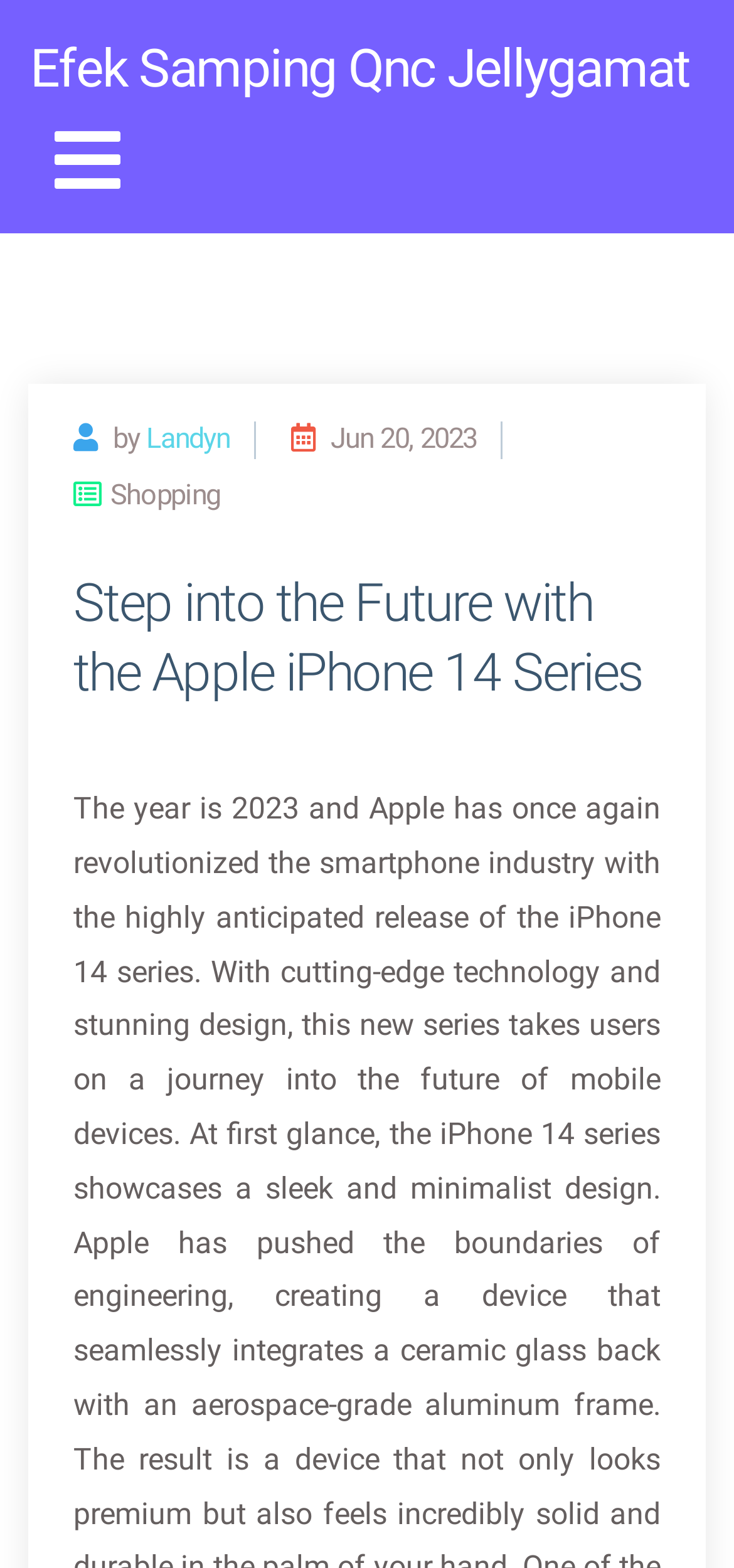Identify the bounding box of the HTML element described as: "Efek Samping Qnc Jellygamat".

[0.041, 0.017, 0.939, 0.072]